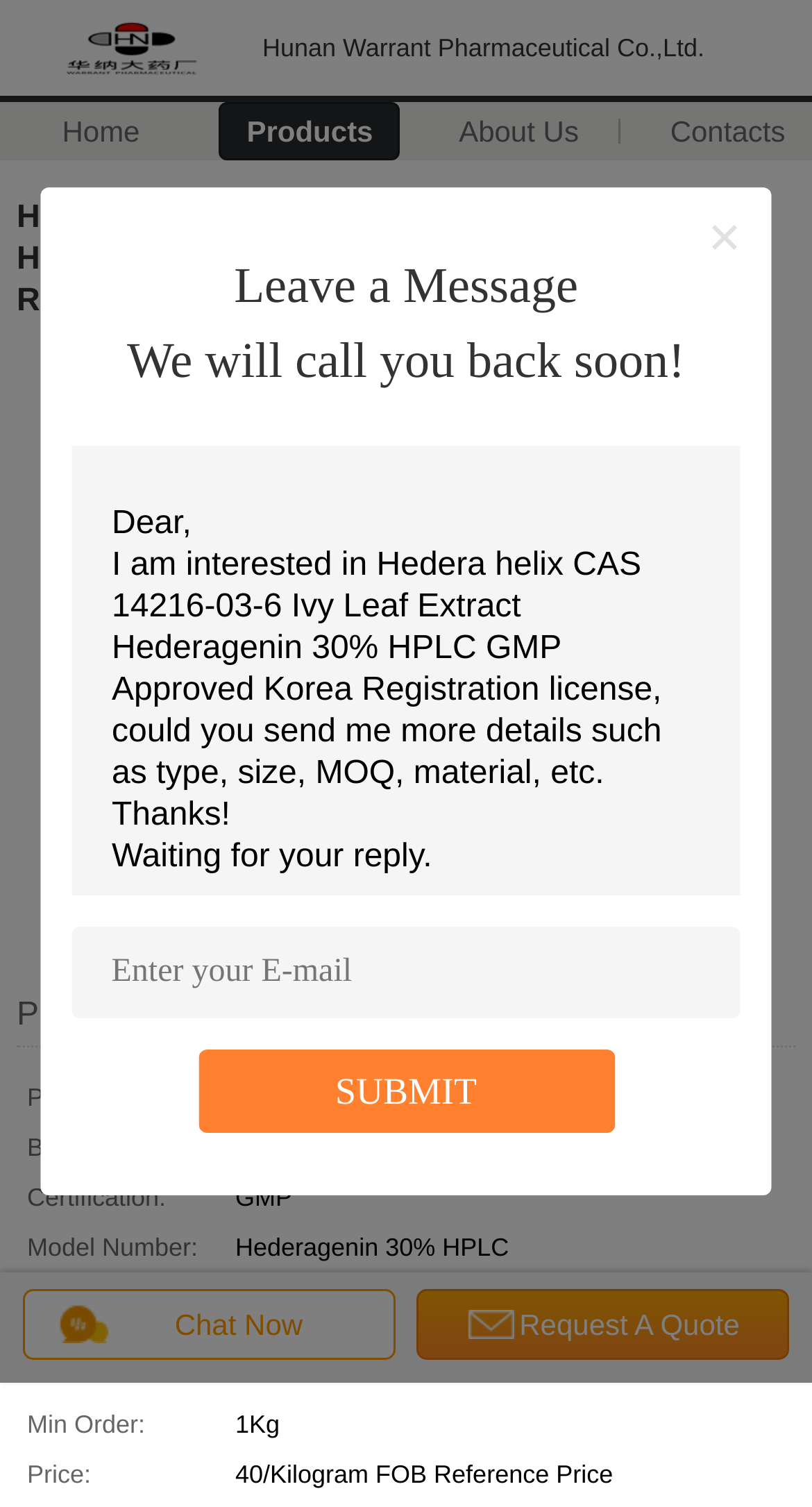Show me the bounding box coordinates of the clickable region to achieve the task as per the instruction: "Submit the message".

[0.413, 0.71, 0.587, 0.738]